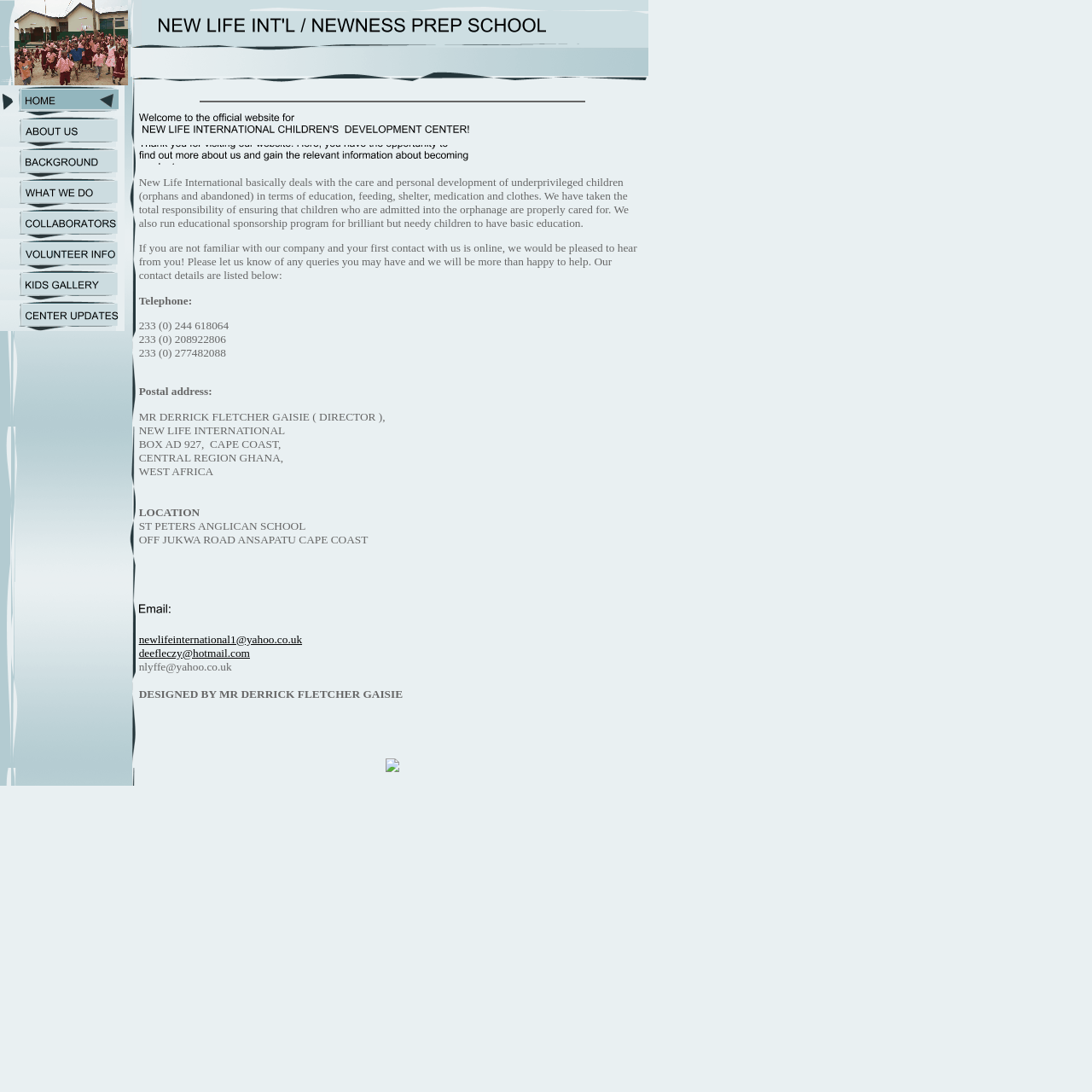What is the location of the organization?
Provide a concise answer using a single word or phrase based on the image.

Cape Coast, Central Region, Ghana